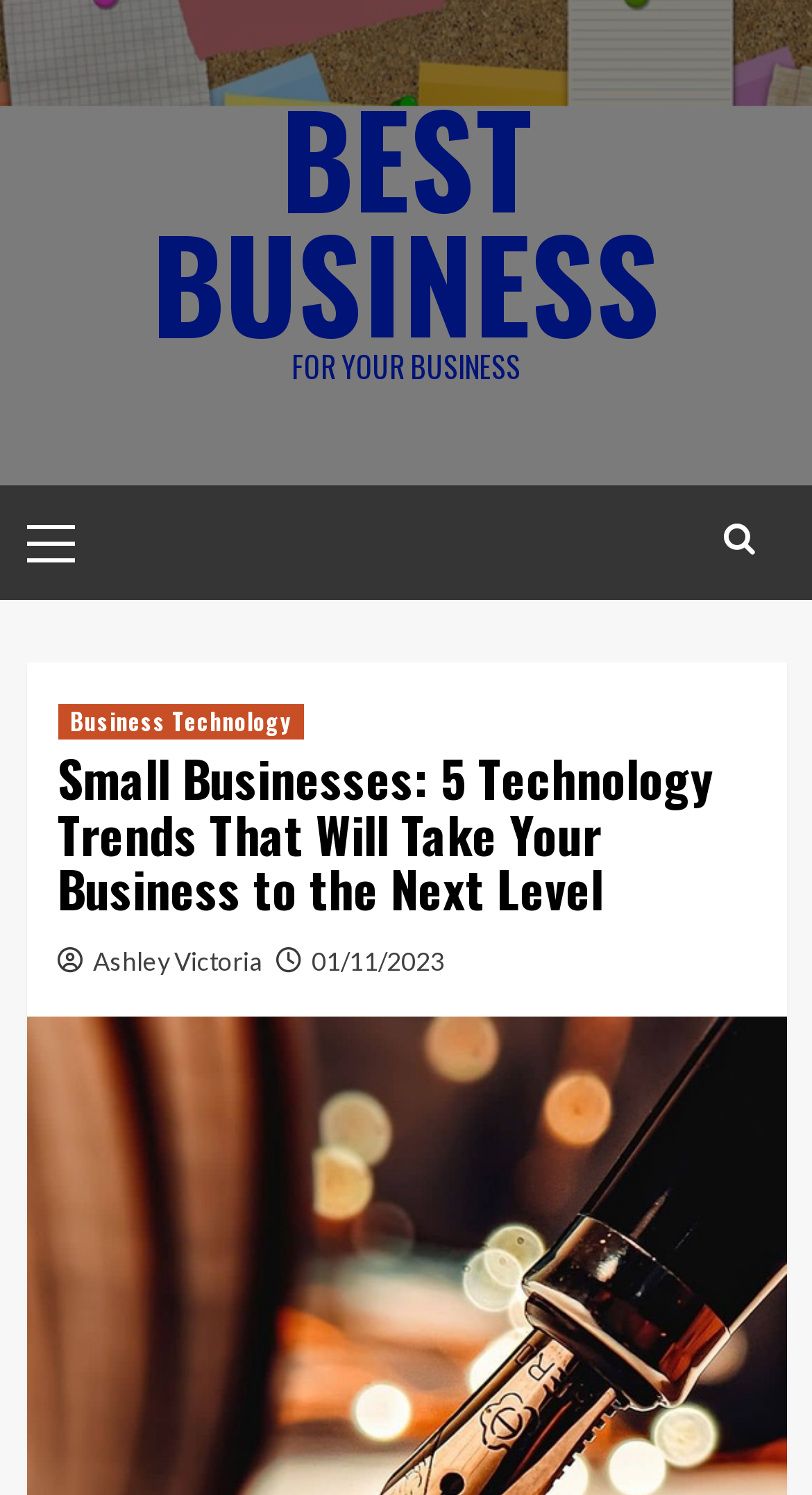Please determine the bounding box coordinates for the UI element described as: "01/11/2023".

[0.383, 0.632, 0.547, 0.653]